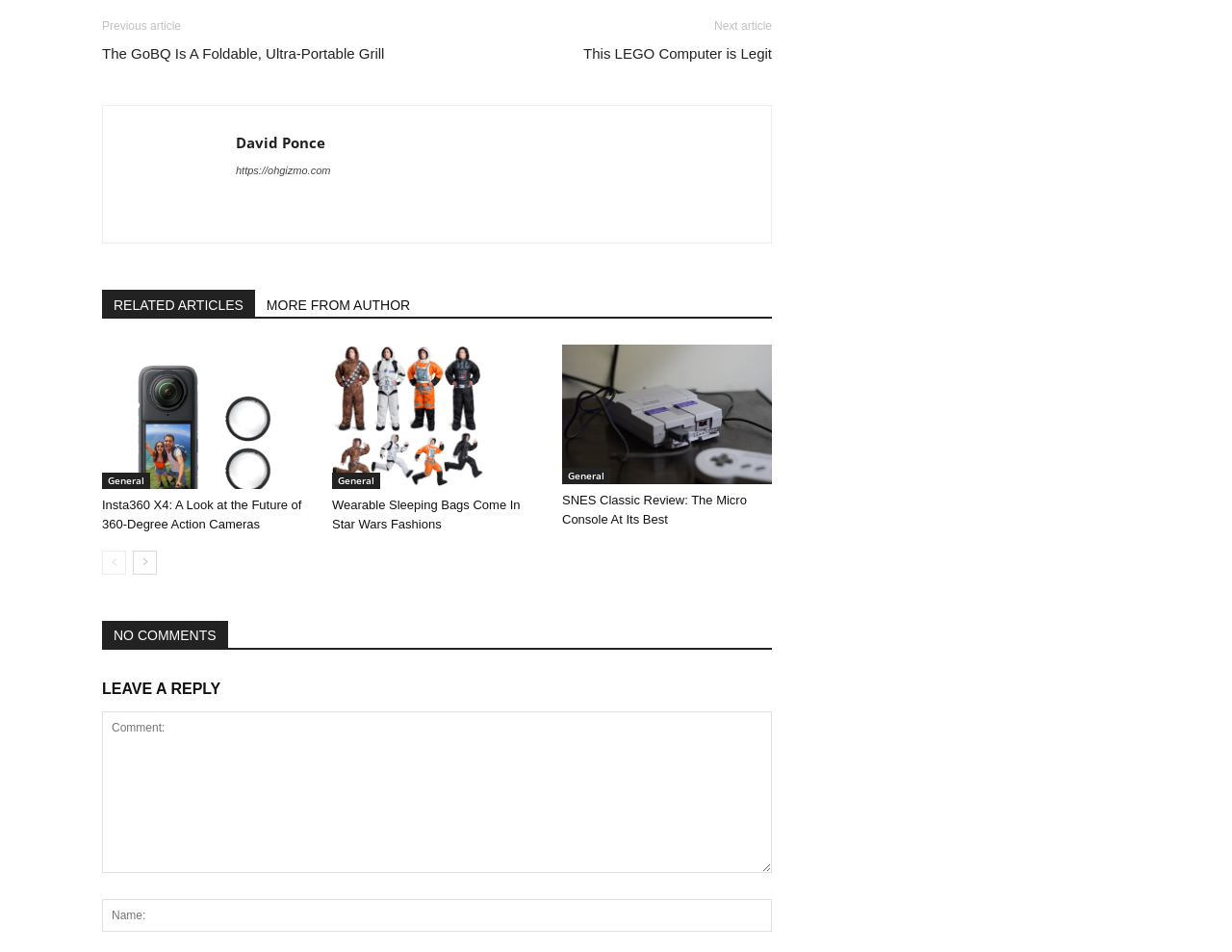How many comment fields are there?
Answer with a single word or phrase by referring to the visual content.

2